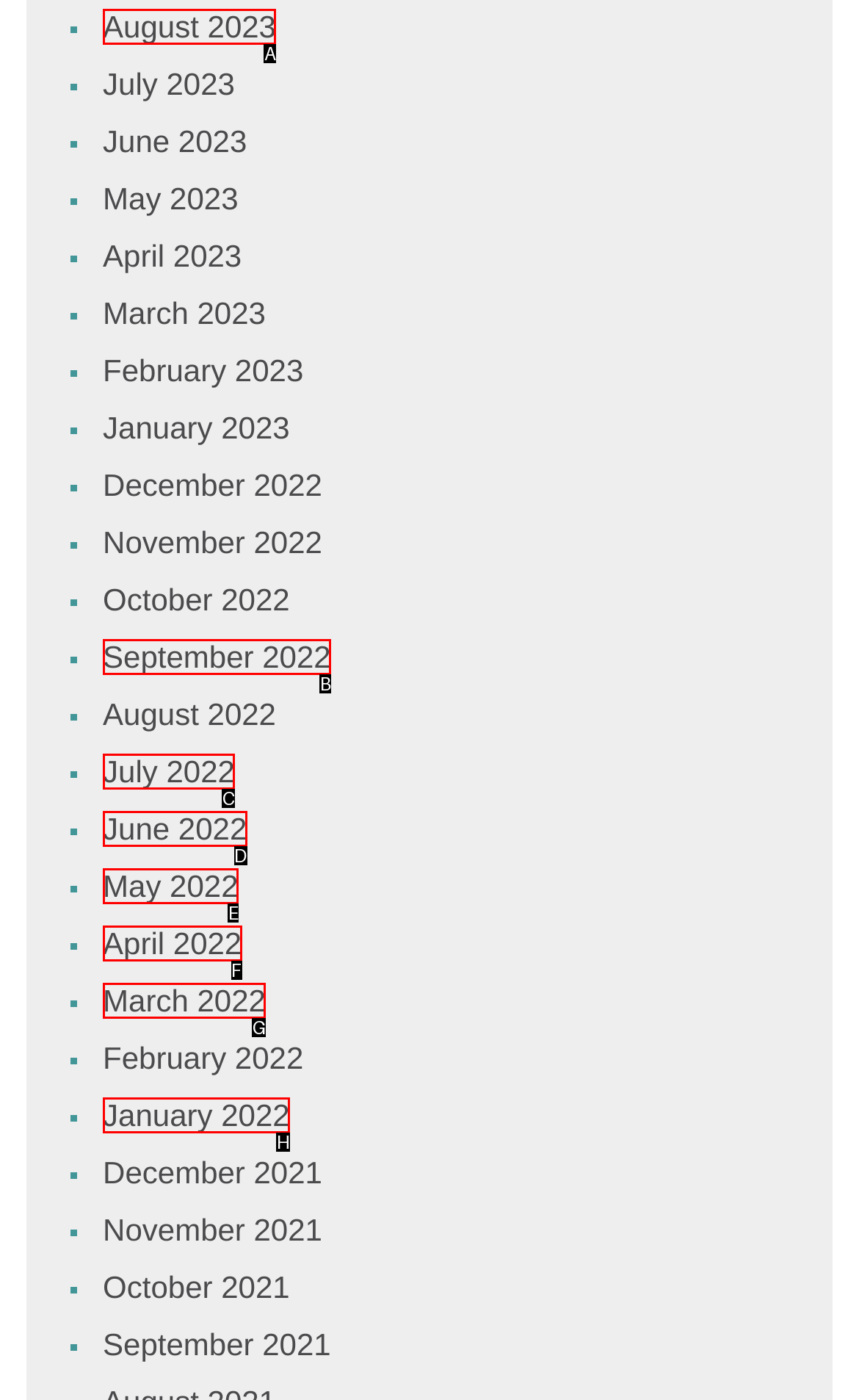Based on the given description: May 2022, determine which HTML element is the best match. Respond with the letter of the chosen option.

E